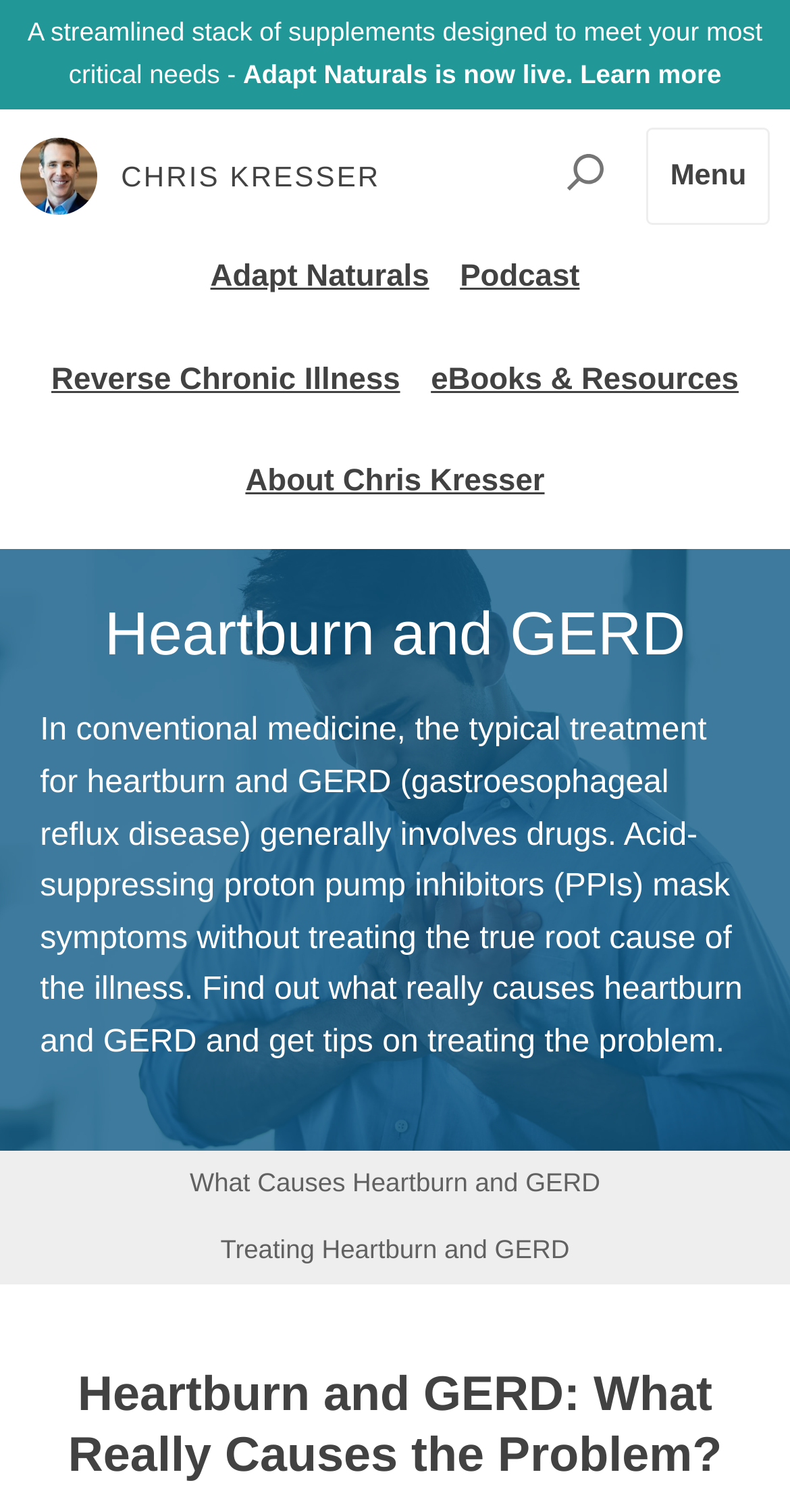Show the bounding box coordinates for the element that needs to be clicked to execute the following instruction: "Explore how to treat Heartburn and GERD". Provide the coordinates in the form of four float numbers between 0 and 1, i.e., [left, top, right, bottom].

[0.254, 0.805, 0.746, 0.85]